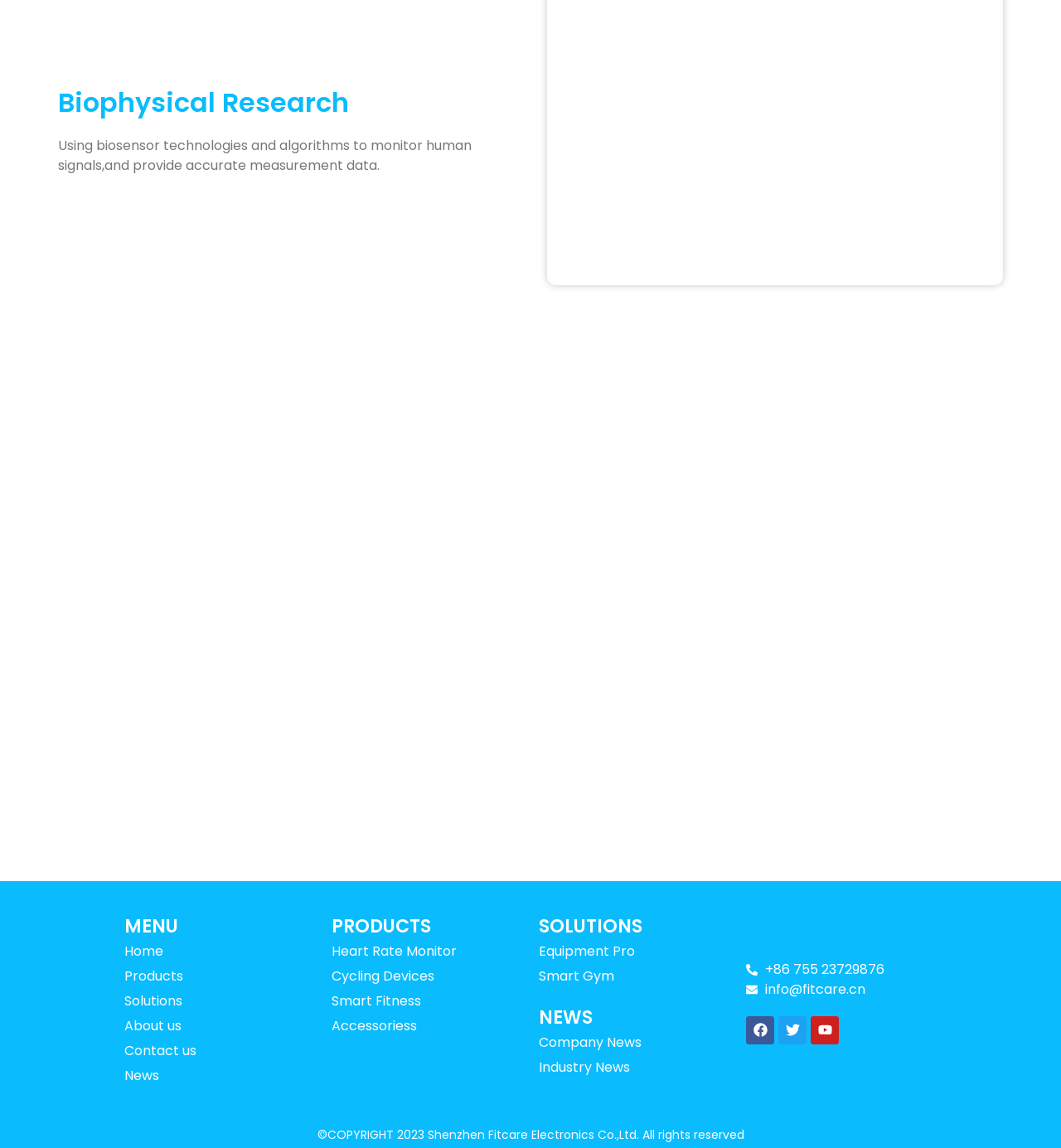Find the bounding box coordinates of the area to click in order to follow the instruction: "View Heart Rate Monitor".

[0.312, 0.818, 0.492, 0.84]